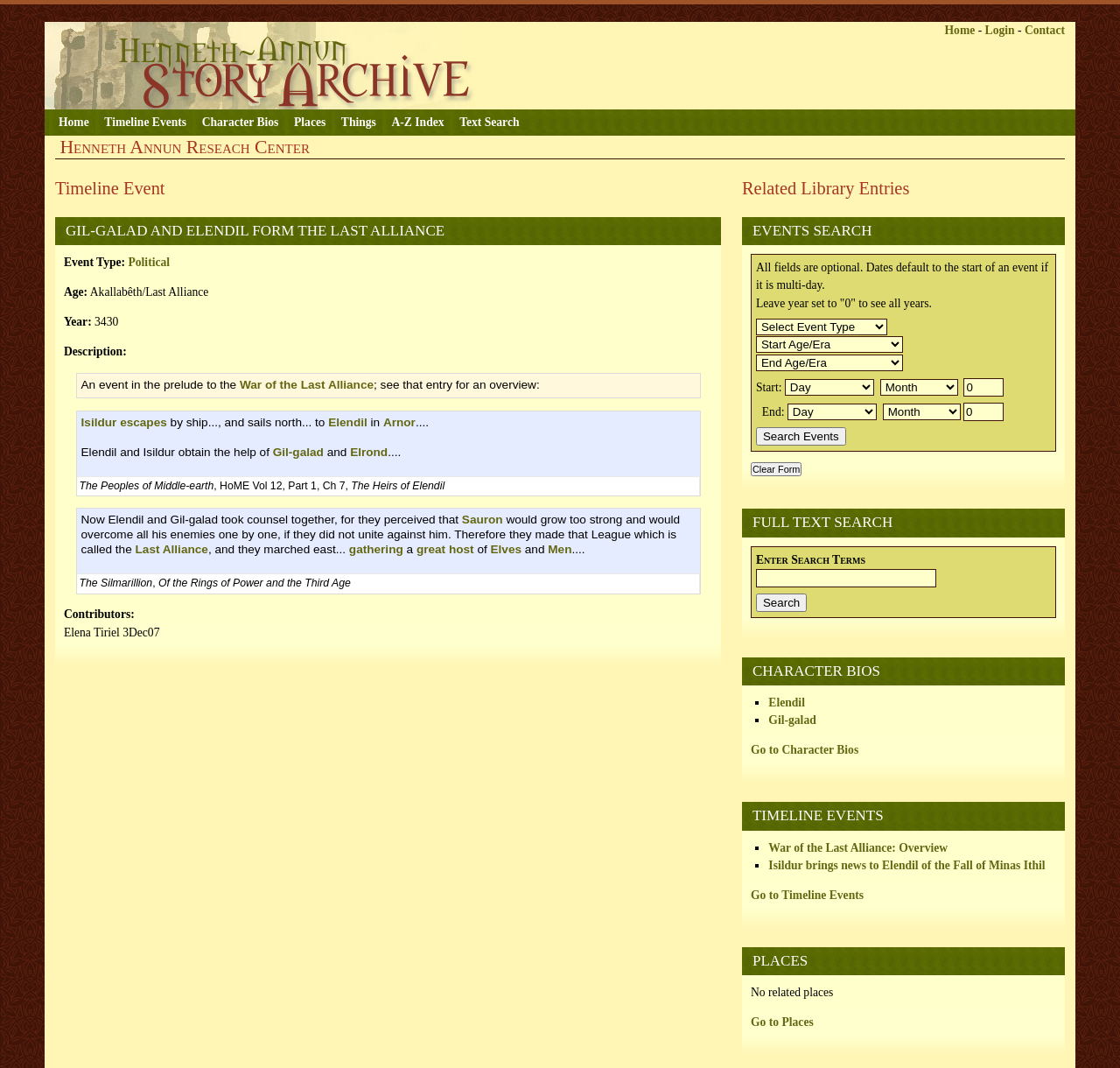Create an in-depth description of the webpage, covering main sections.

The webpage is about the event "Gil-galad and Elendil form the Last Alliance" in the context of J.R.R. Tolkien's Middle-earth legendarium. At the top of the page, there are several links to skip to different sections of the page, including content, logon, navigation, and footer. 

Below these links, there is a heading that reads "Henneth Annûn Research Center" with a link to the center's homepage. To the right of this heading, there are links to login, contact, and other sections of the website. 

The main content of the page is divided into several sections. The first section has a heading that reads "Timeline Event" and provides information about the event, including its type, age, year, and description. The description is a block of text that summarizes the event, which is the formation of the Last Alliance by Gil-galad and Elendil. 

Below this section, there are three blockquotes that provide more details about the event. The first blockquote mentions the War of the Last Alliance, while the second blockquote describes how Isildur escapes by ship and sails north to Elendil in Arnor. The third blockquote explains how Elendil and Gil-galad take counsel together and form the Last Alliance to unite against Sauron. 

Following these blockquotes, there are references to the sources of the information, including "The Peoples of Middle-earth" and "The Silmarillion". 

At the bottom of the page, there is a section that lists contributors to the page, including Elena Tiriel. There is also a section that allows users to search for events in the Reference Library, with options to filter by date, event type, and other criteria.